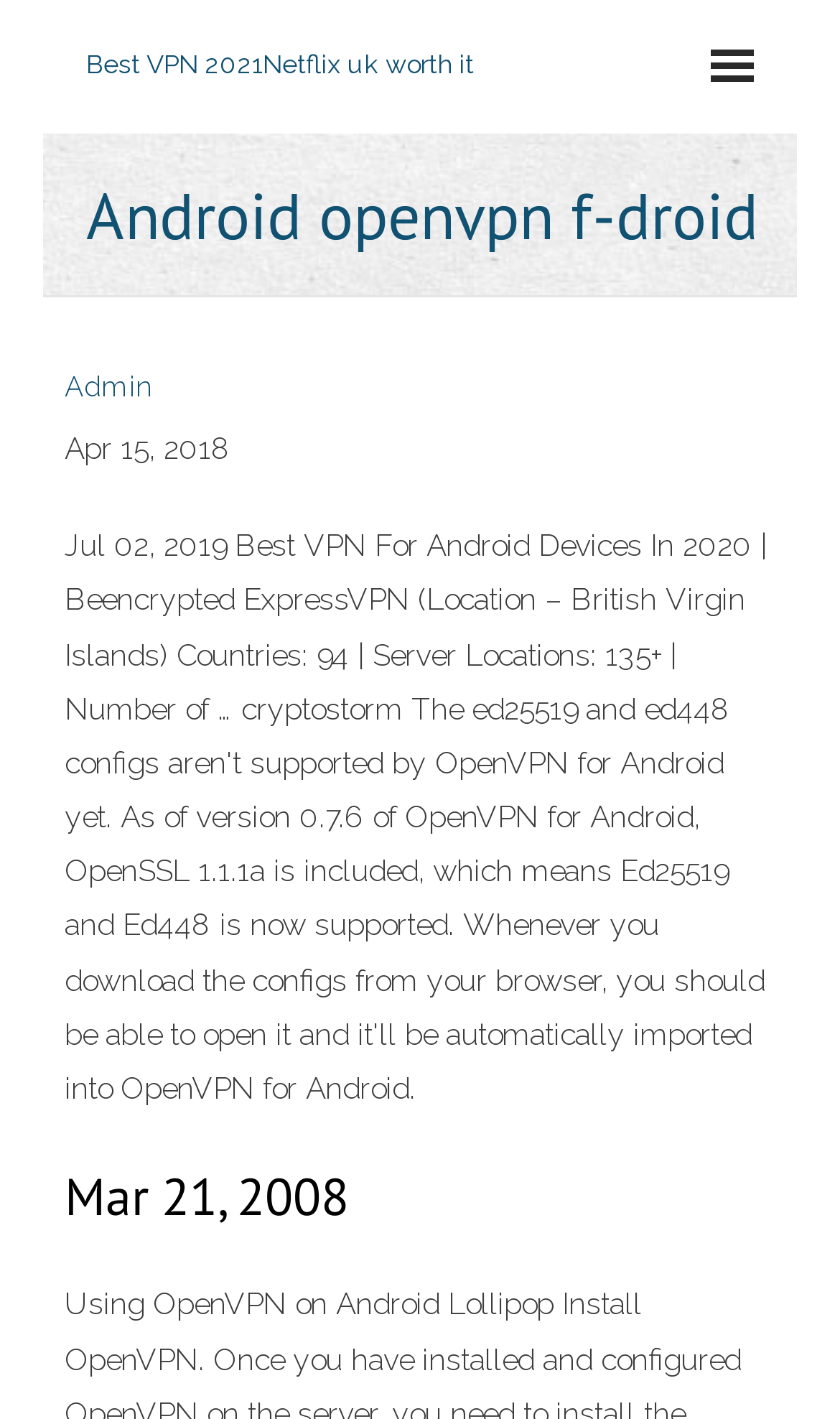What is the date of the latest post?
Please use the image to provide a one-word or short phrase answer.

Apr 15, 2018